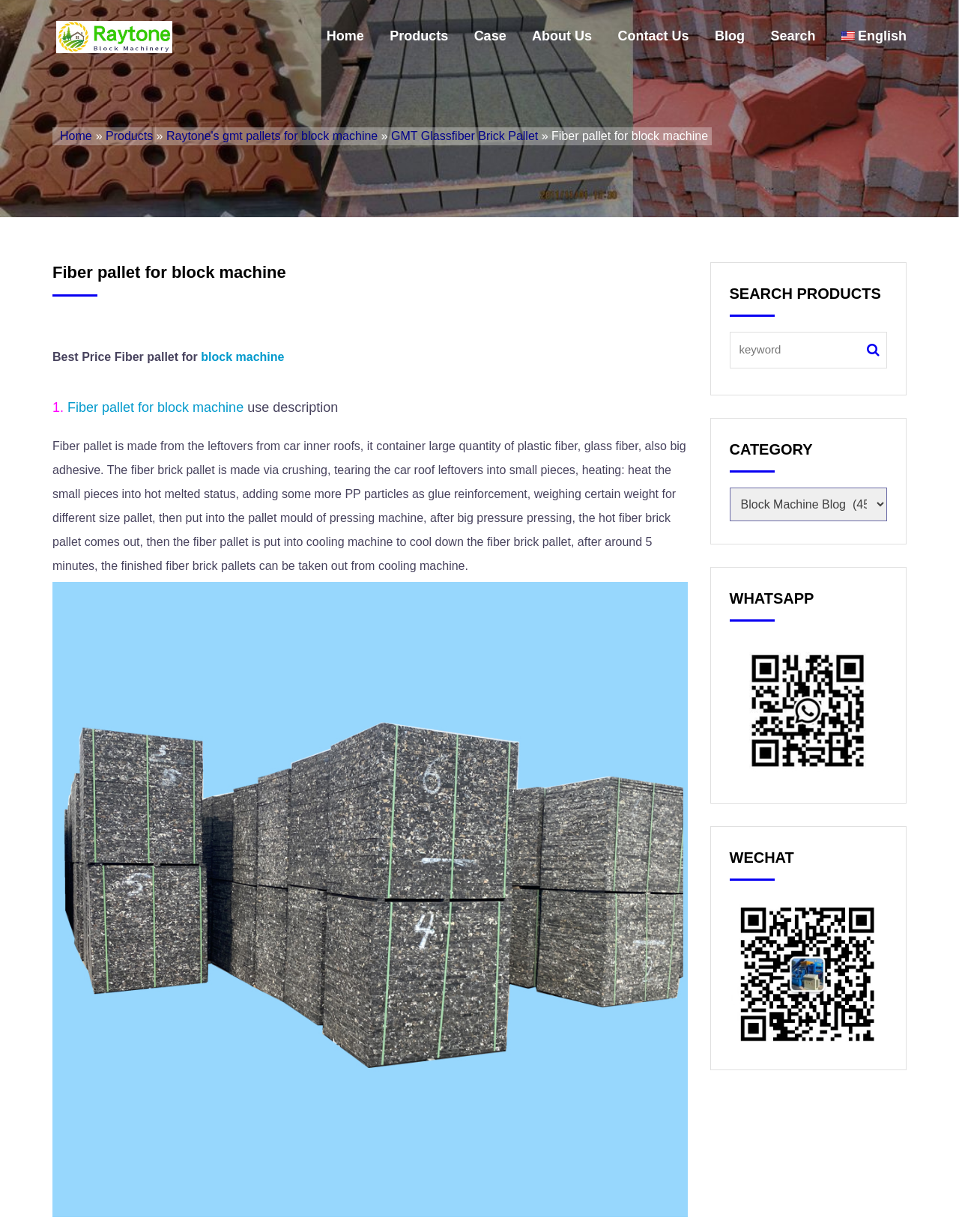Using the provided element description "Blog", determine the bounding box coordinates of the UI element.

[0.745, 0.022, 0.777, 0.036]